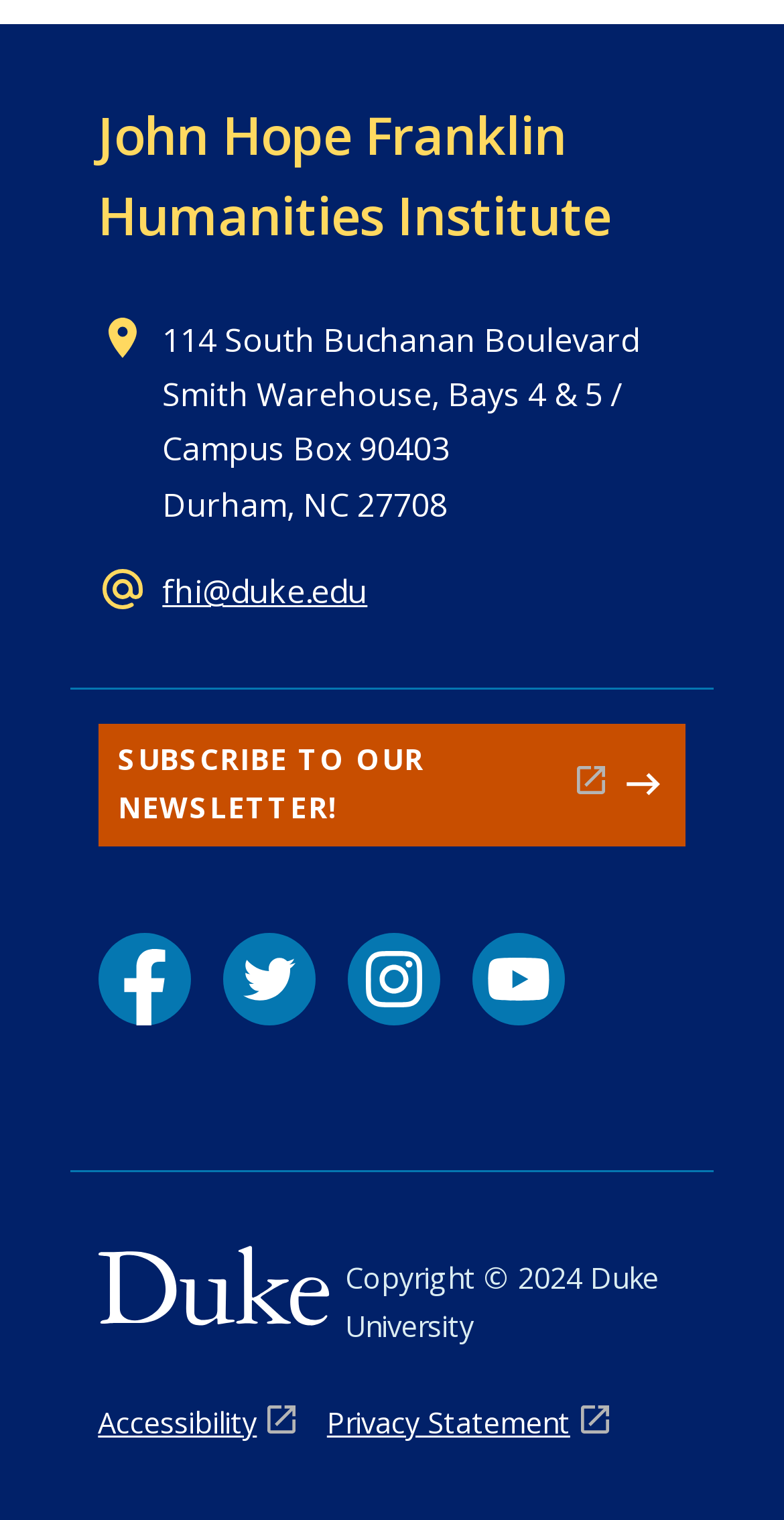Please determine the bounding box coordinates of the section I need to click to accomplish this instruction: "visit the John Hope Franklin Humanities Institute website".

[0.125, 0.065, 0.779, 0.166]